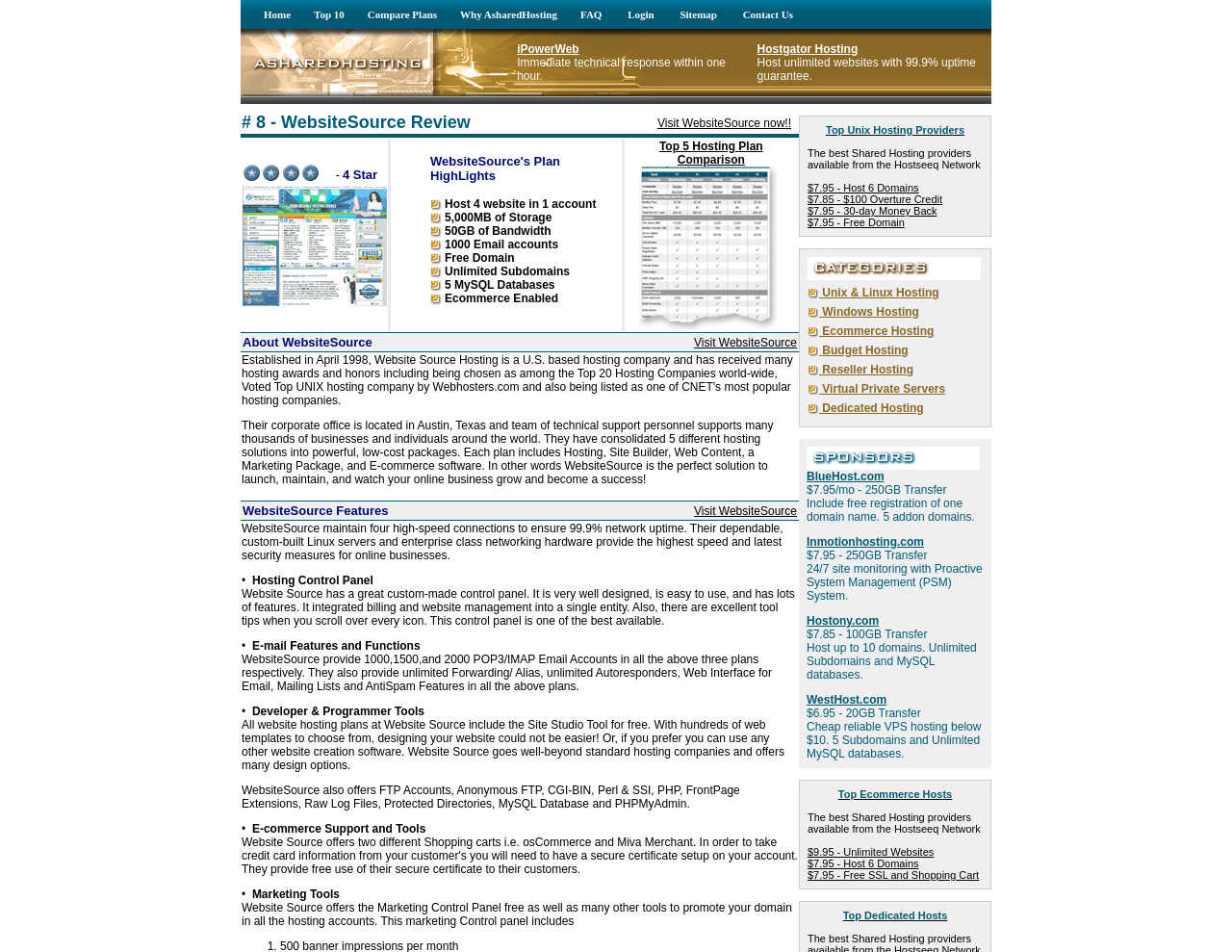What is the uptime guarantee of Hostgator Hosting?
Answer the question with a single word or phrase by looking at the picture.

99.9%